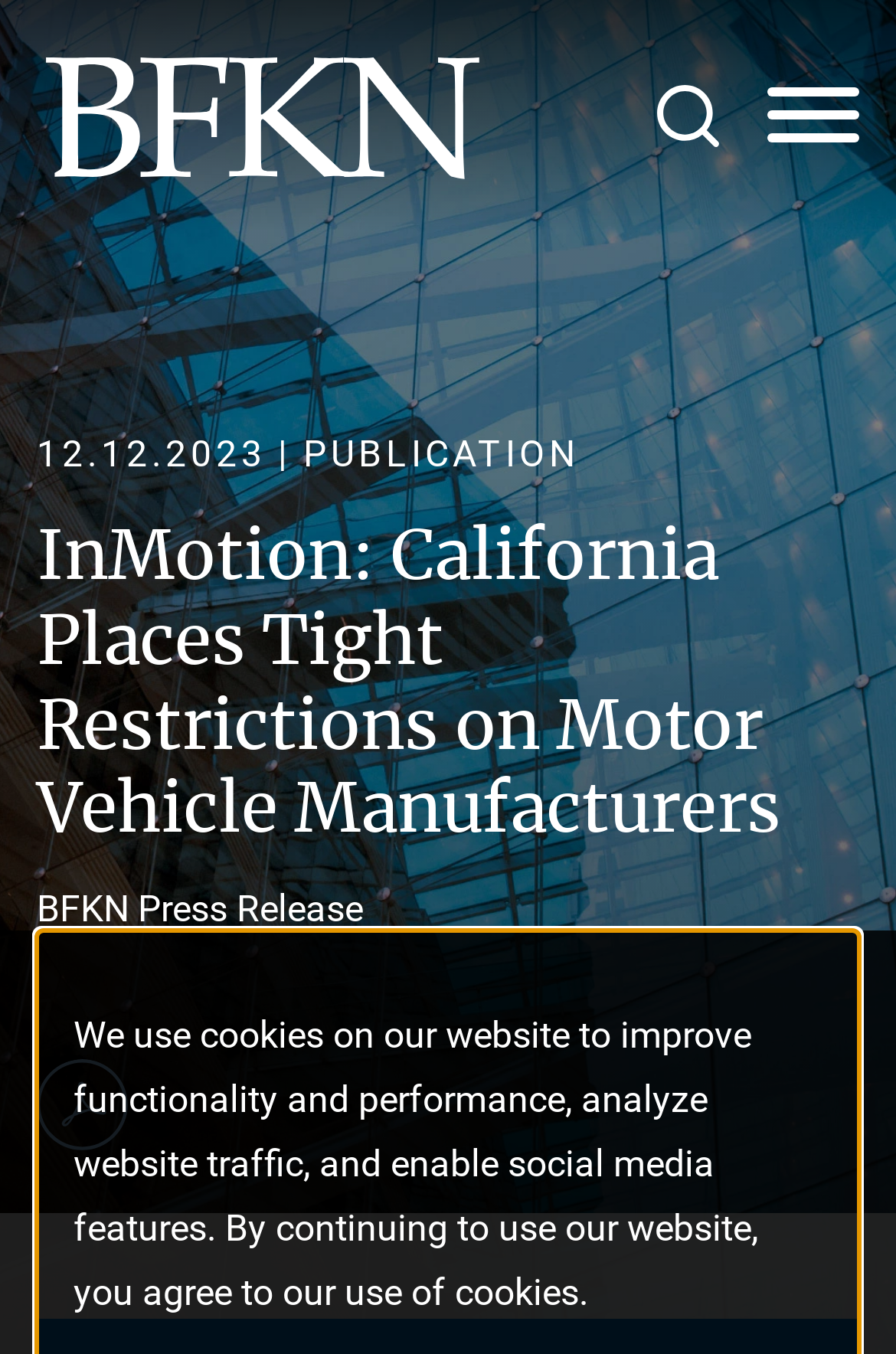Determine the bounding box for the described UI element: "Menu".

[0.846, 0.061, 0.969, 0.112]